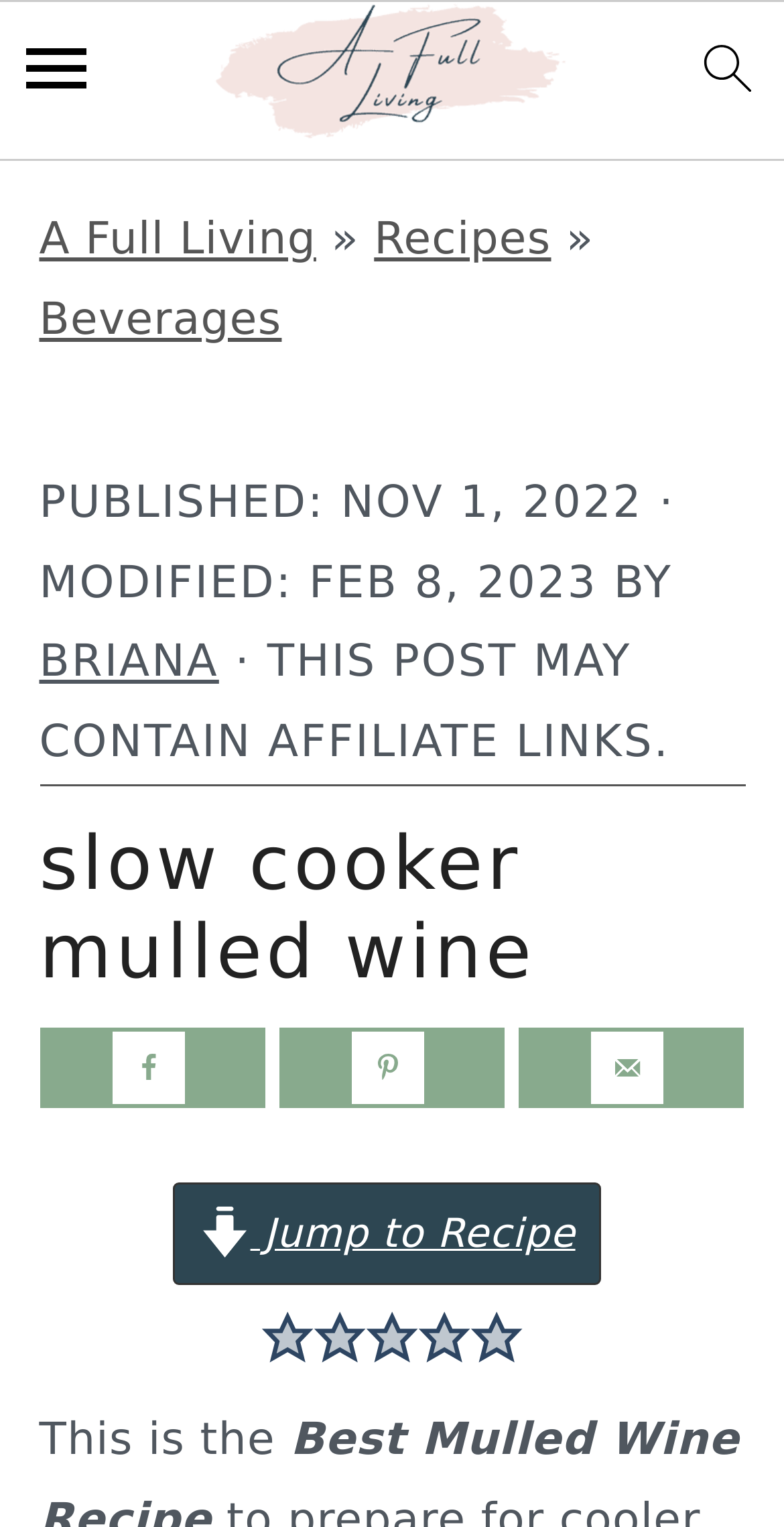Please identify the bounding box coordinates of the region to click in order to complete the task: "Click the menu icon". The coordinates must be four float numbers between 0 and 1, specified as [left, top, right, bottom].

[0.007, 0.012, 0.135, 0.096]